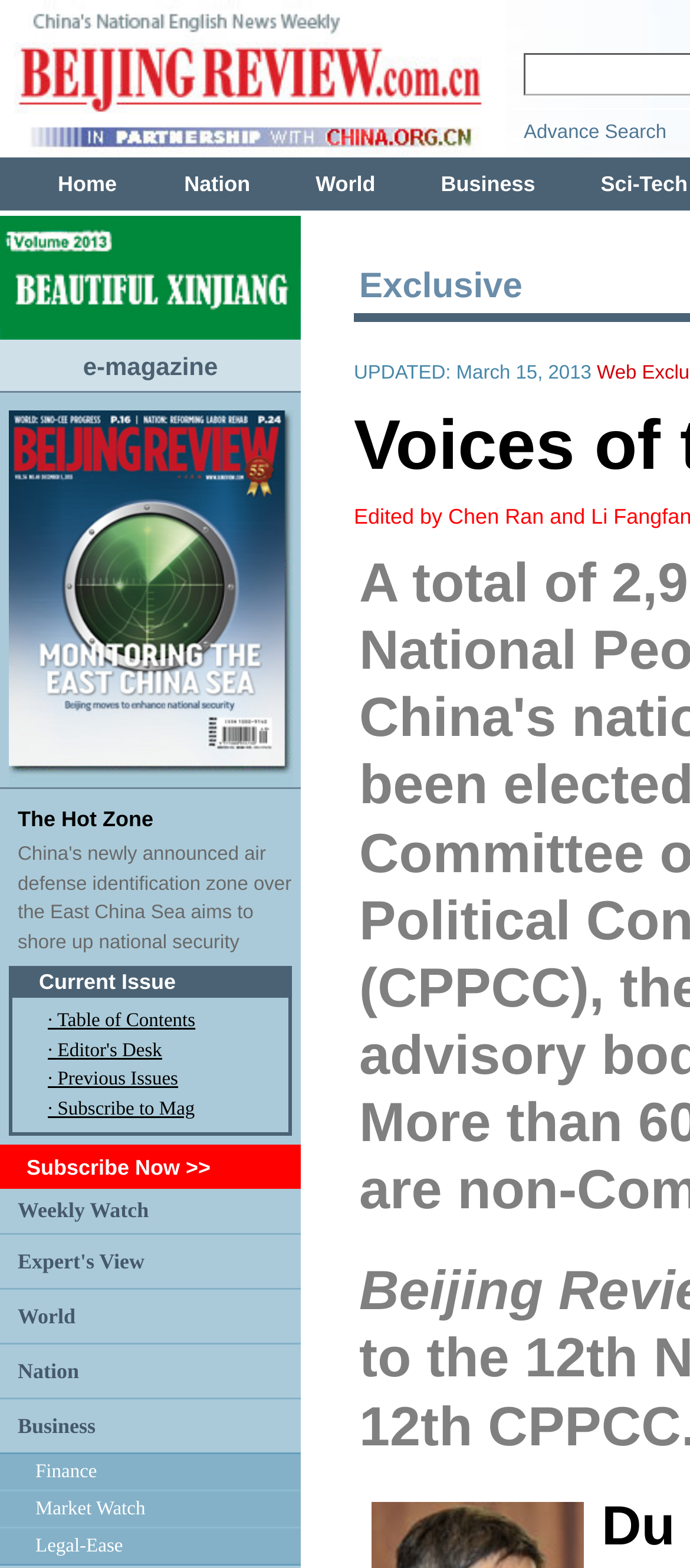What is the title of the current issue?
Provide a thorough and detailed answer to the question.

Based on the webpage structure, I found a table with a title 'The Hot Zone' which seems to be the current issue. This title is located in a prominent position on the webpage, indicating its importance.